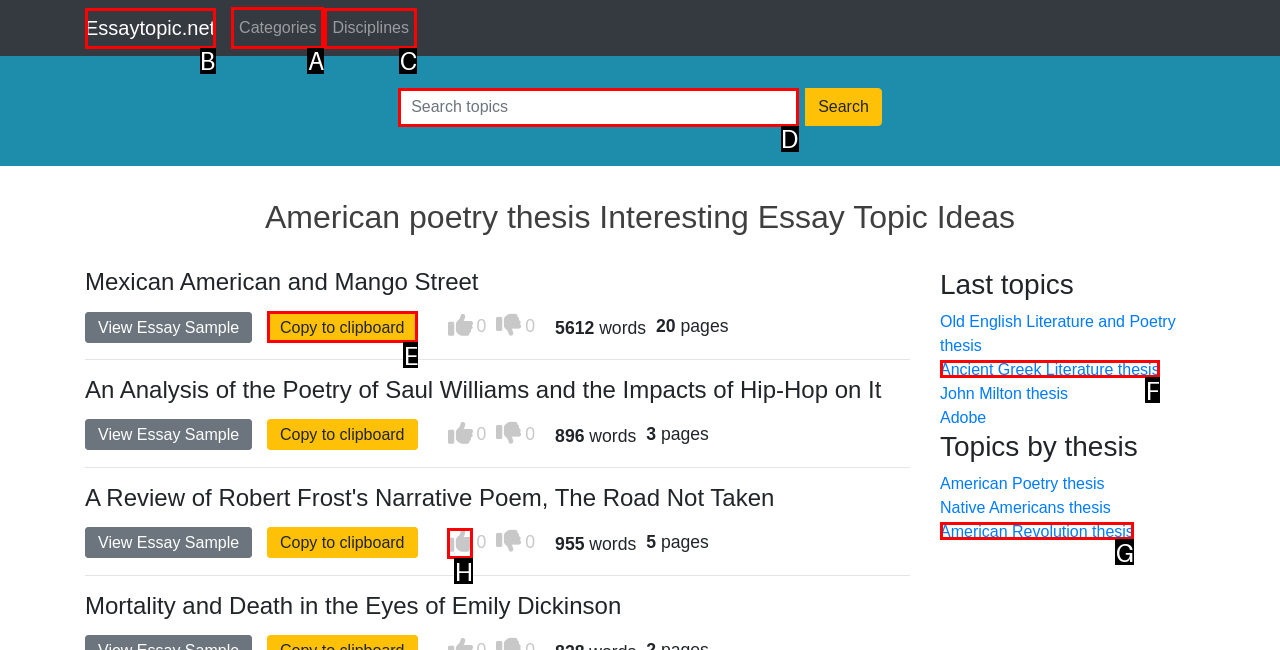Find the correct option to complete this instruction: Browse categories. Reply with the corresponding letter.

A